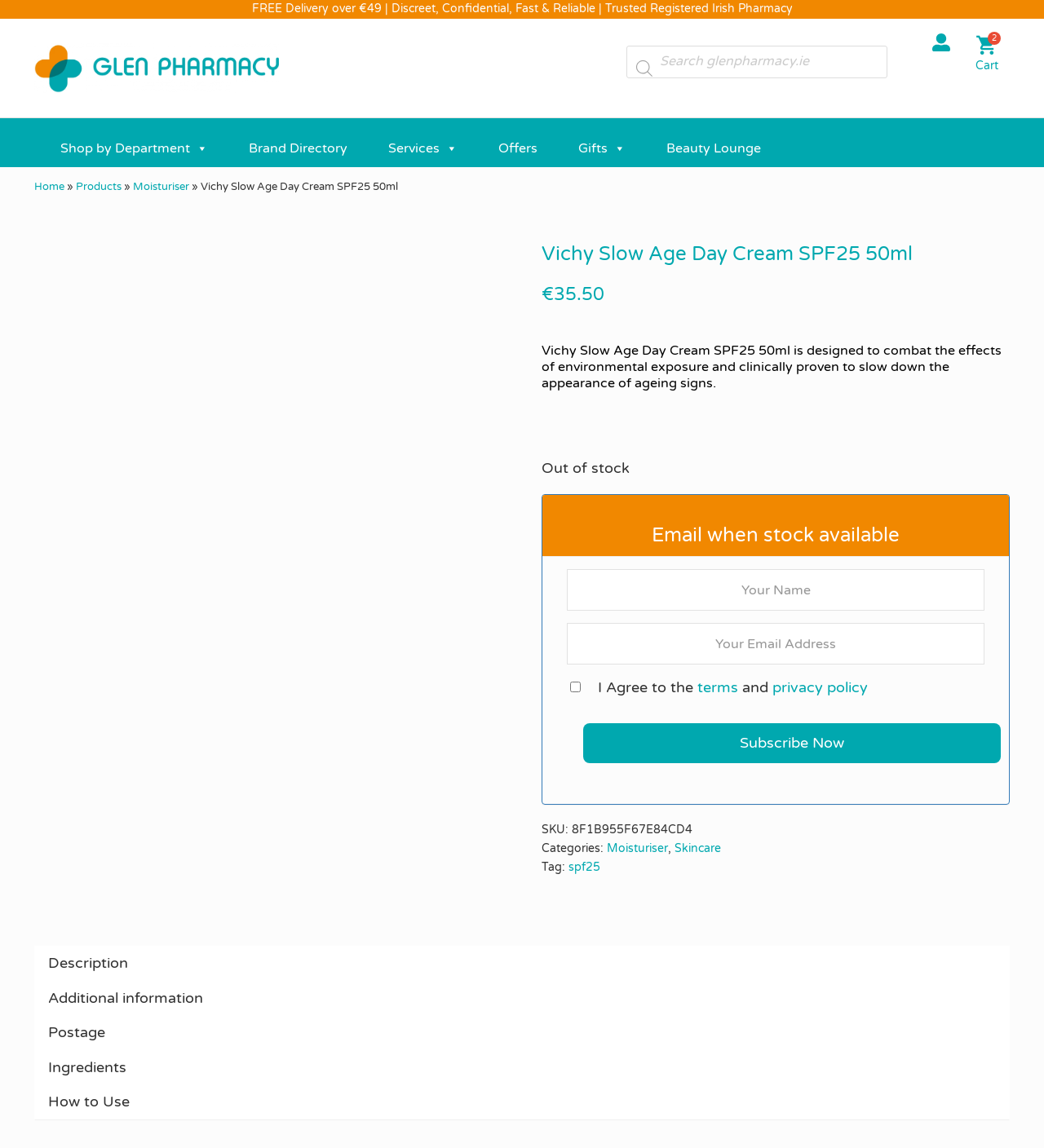Provide your answer in a single word or phrase: 
What is the price of the Vichy Slow Age Day Cream?

€35.50